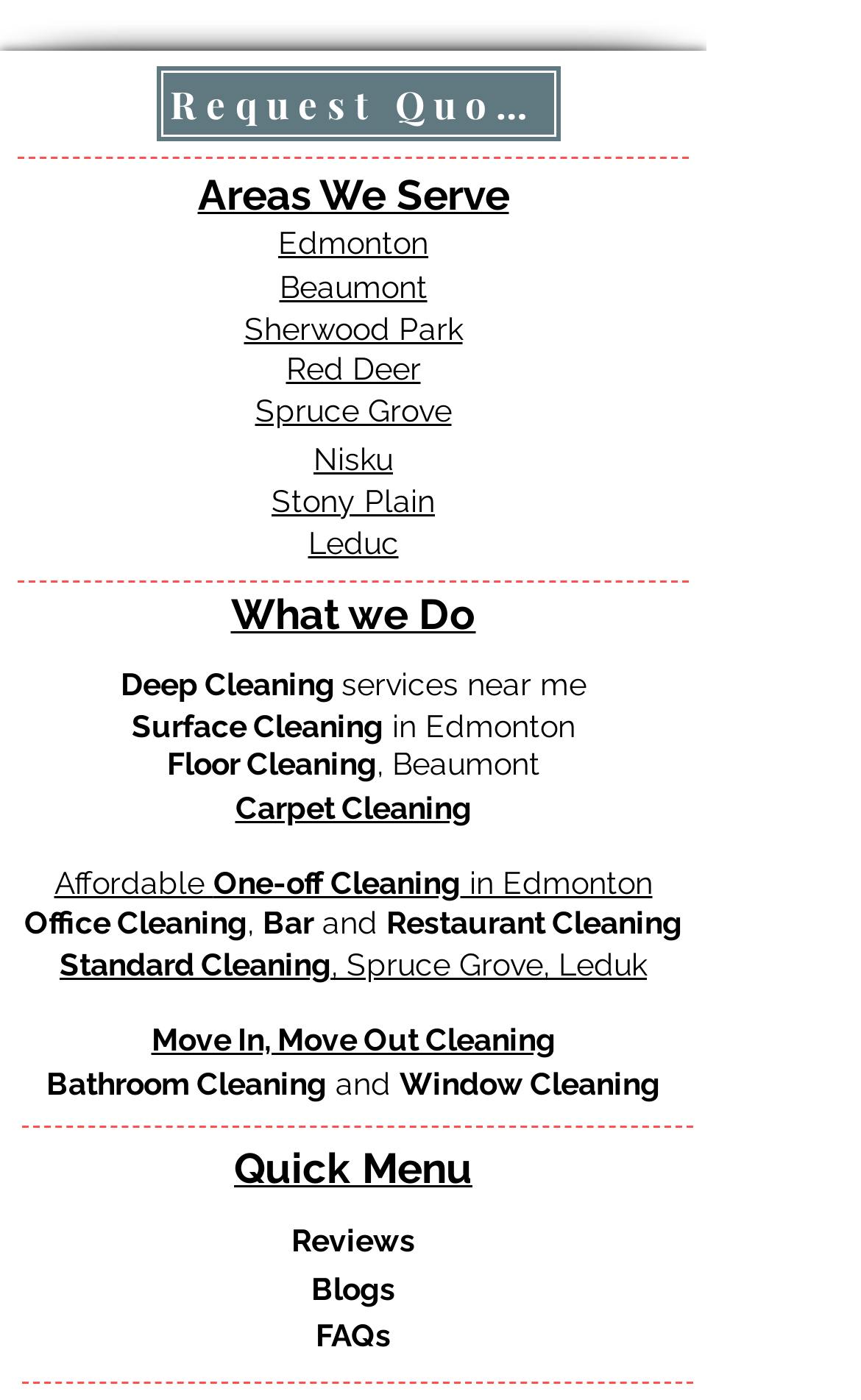Please locate the bounding box coordinates of the element's region that needs to be clicked to follow the instruction: "Get deep cleaning services near me". The bounding box coordinates should be provided as four float numbers between 0 and 1, i.e., [left, top, right, bottom].

[0.14, 0.476, 0.681, 0.501]